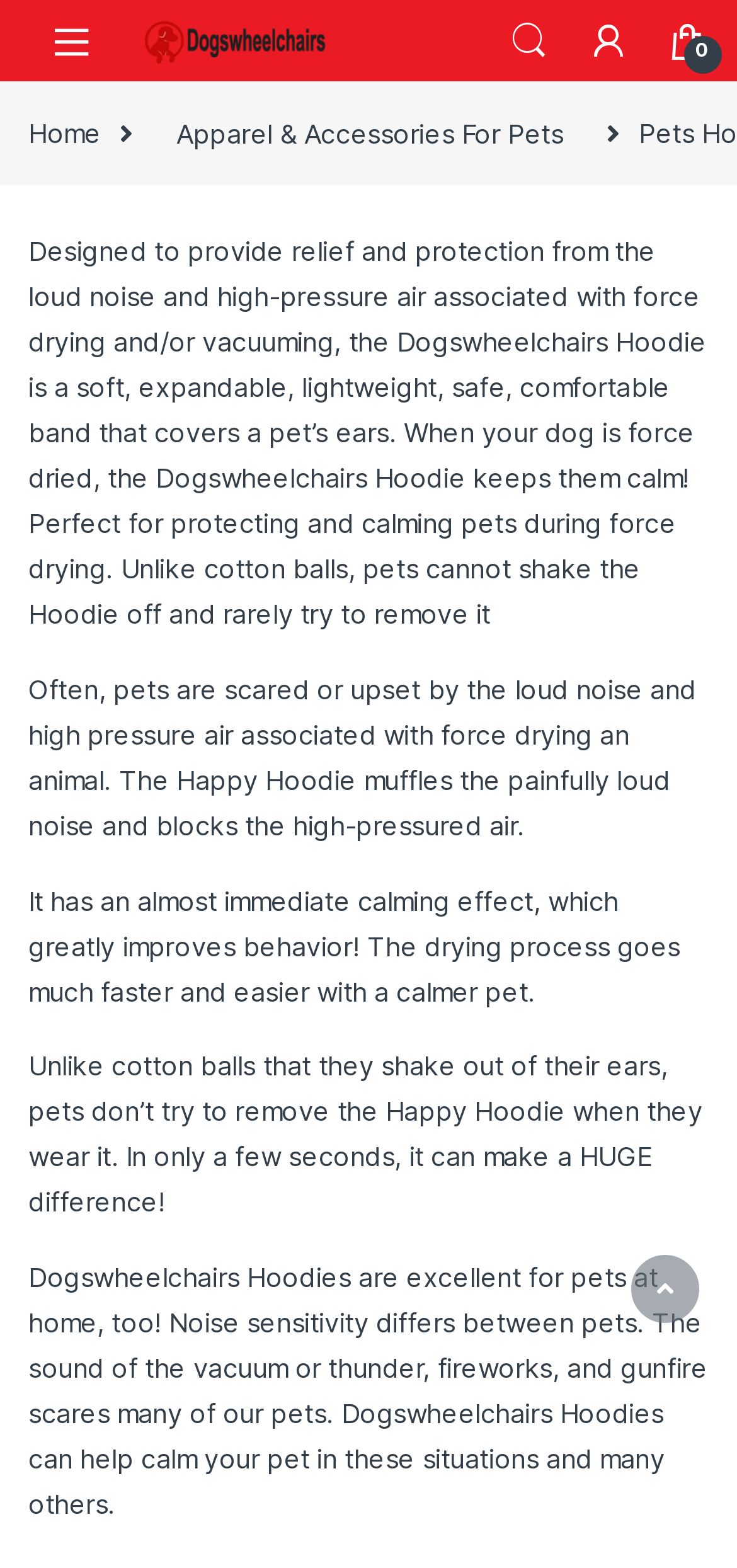Using the element description aria-label="Scroll to Top", predict the bounding box coordinates for the UI element. Provide the coordinates in (top-left x, top-left y, bottom-right x, bottom-right y) format with values ranging from 0 to 1.

[0.856, 0.8, 0.949, 0.844]